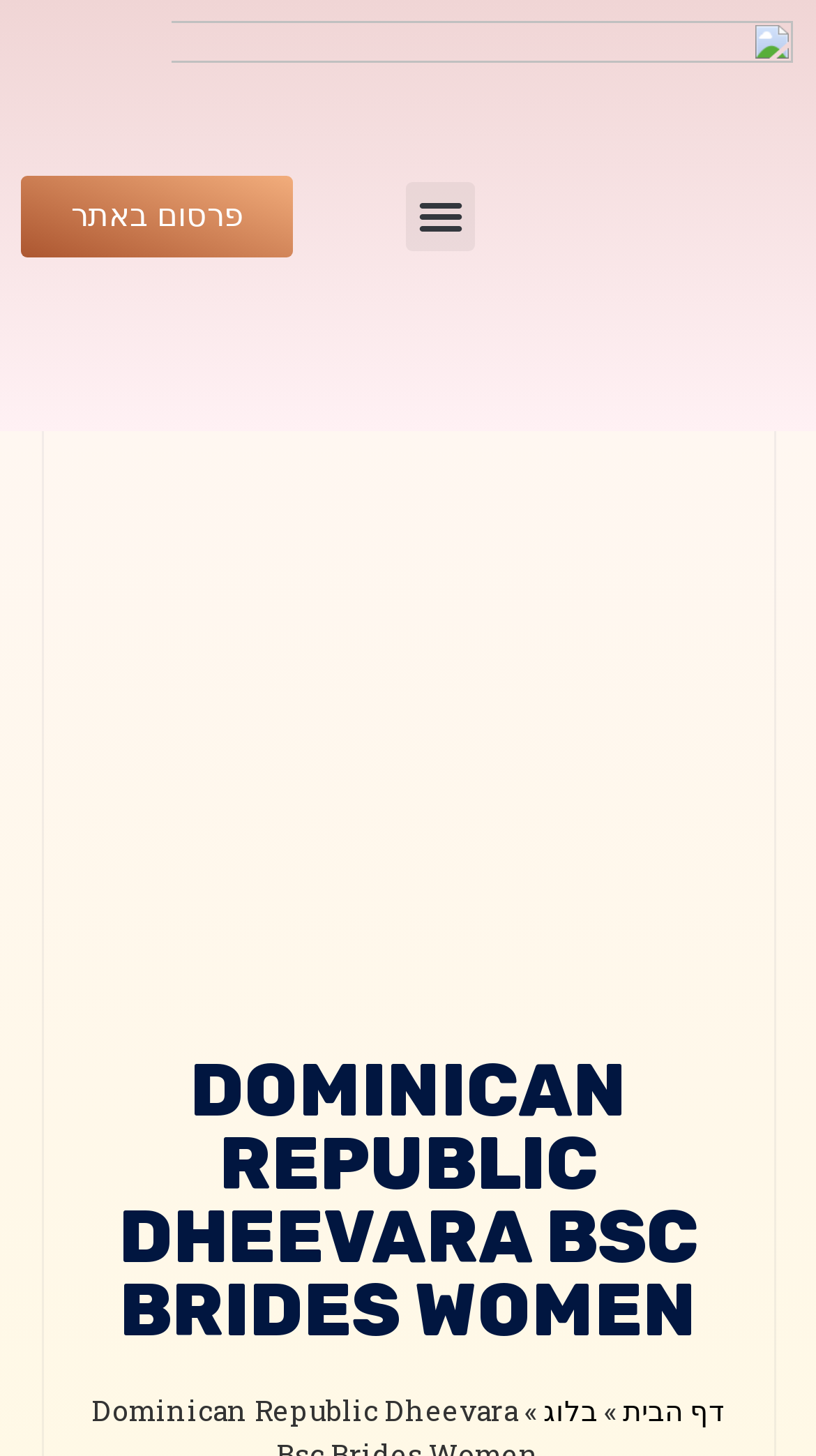Please provide the bounding box coordinate of the region that matches the element description: בלוג. Coordinates should be in the format (top-left x, top-left y, bottom-right x, bottom-right y) and all values should be between 0 and 1.

[0.665, 0.956, 0.732, 0.982]